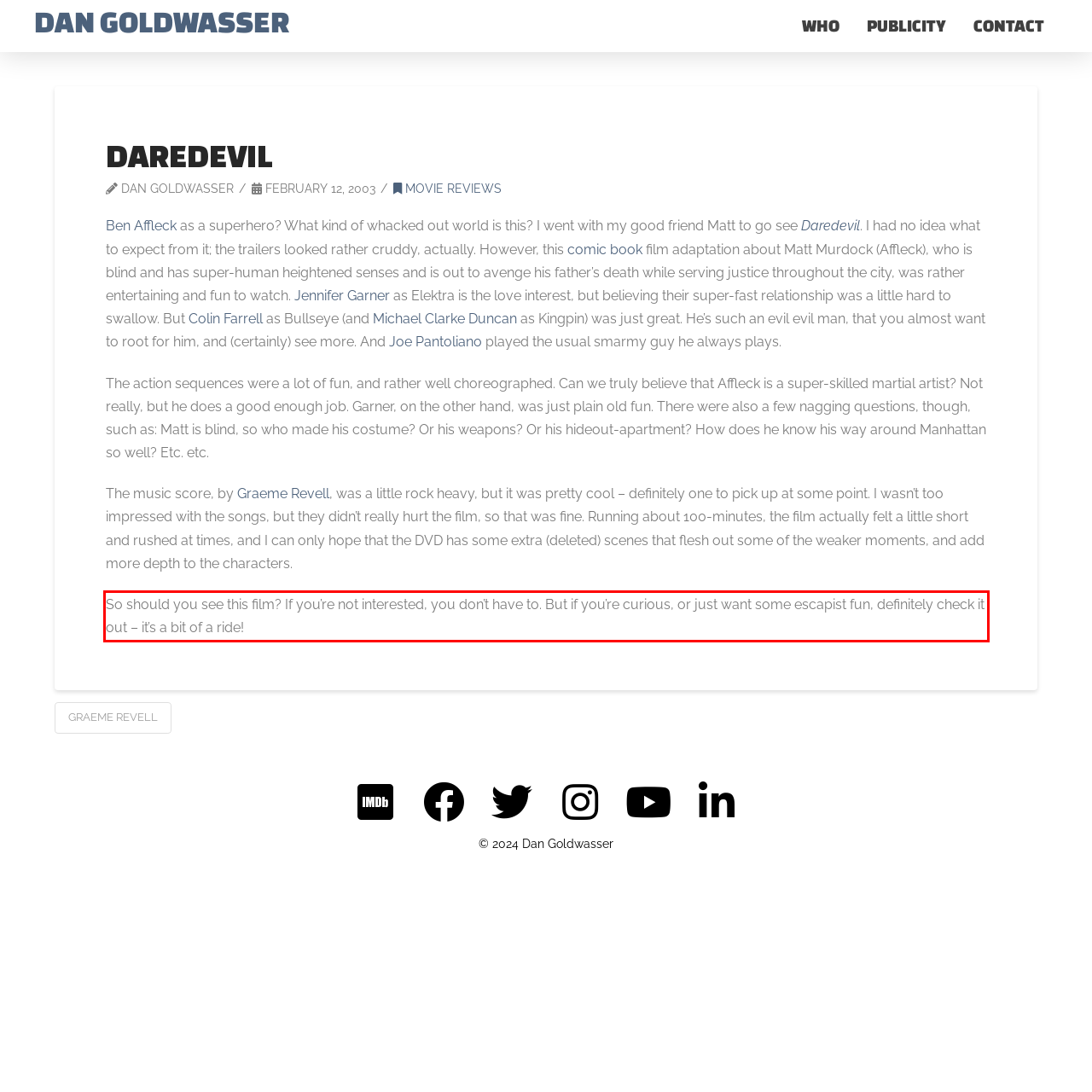Identify the text inside the red bounding box on the provided webpage screenshot by performing OCR.

So should you see this film? If you’re not interested, you don’t have to. But if you’re curious, or just want some escapist fun, definitely check it out – it’s a bit of a ride!